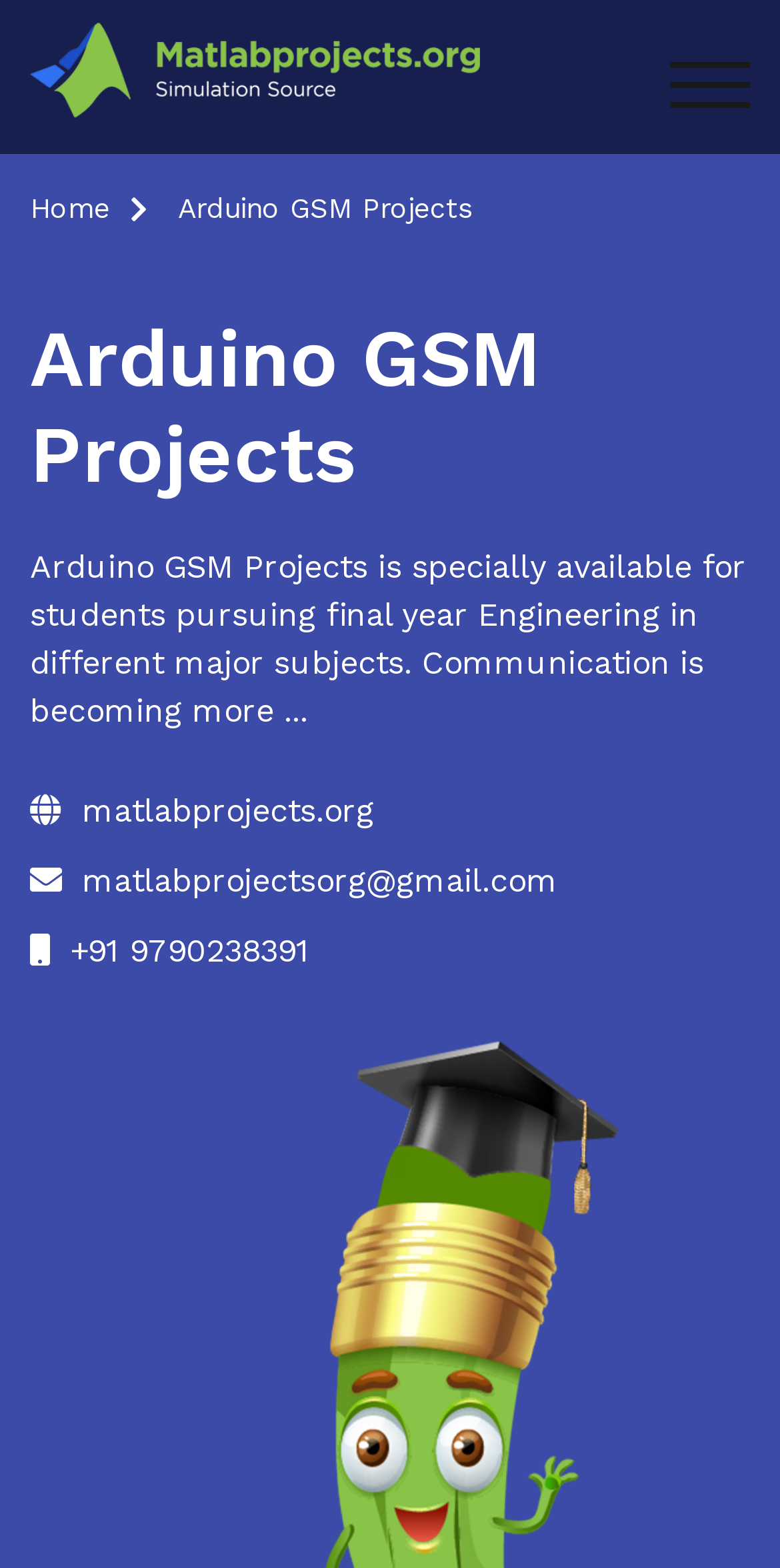How many contact methods are provided?
Give a thorough and detailed response to the question.

The webpage provides three contact methods: a website link, an email address, and a phone number, which are represented by the link elements with OCR text 'matlabprojects.org', 'matlabprojectsorg@gmail.com', and '+91 9790238391' respectively.